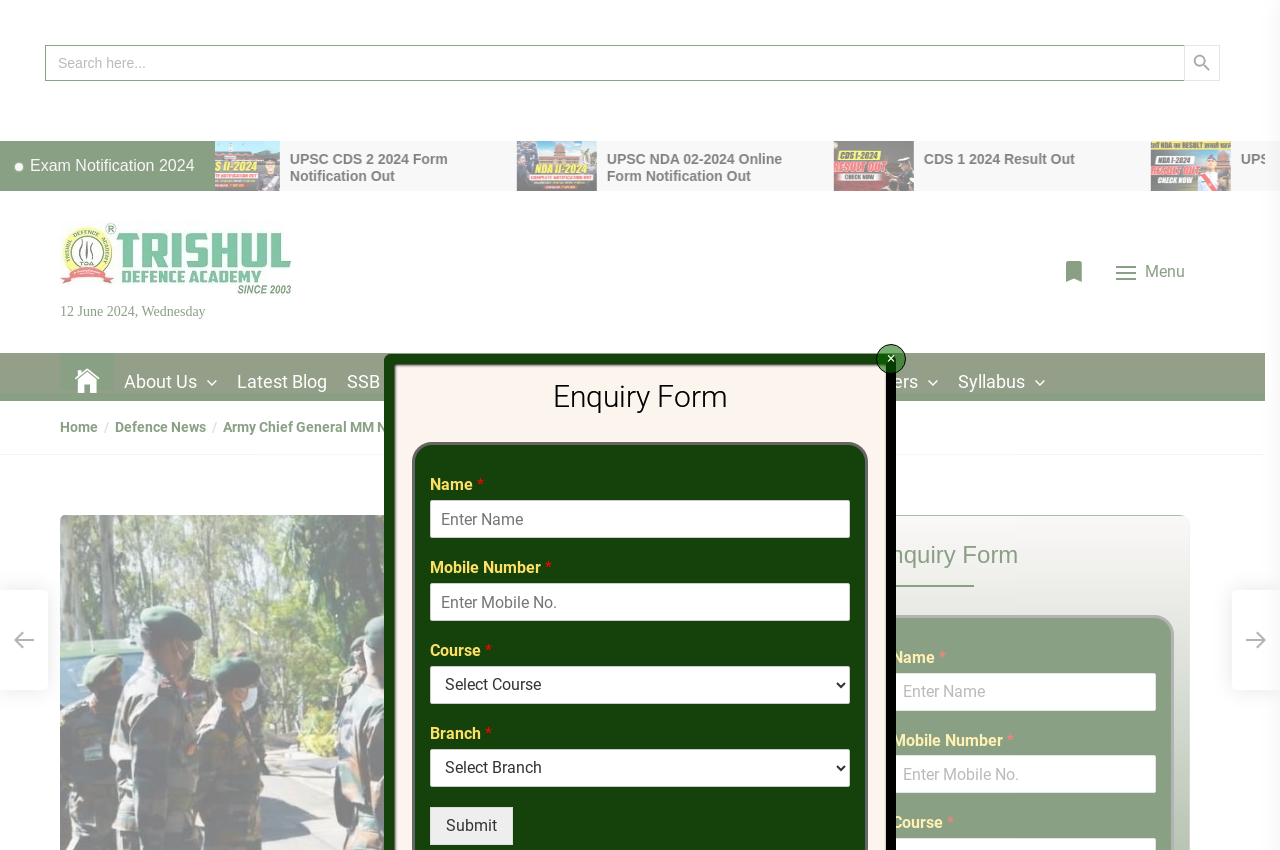Find and specify the bounding box coordinates that correspond to the clickable region for the instruction: "Search for something".

[0.035, 0.053, 0.925, 0.095]